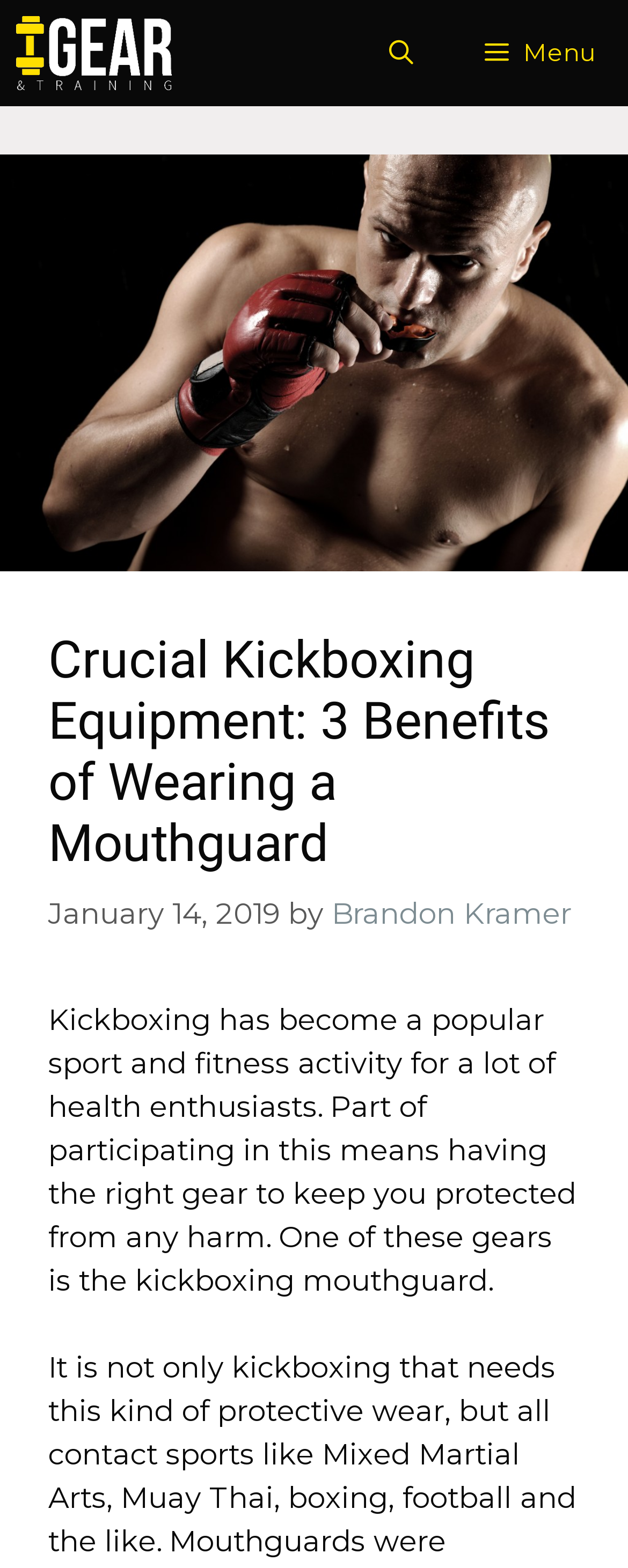What is the purpose of kickboxing mouthguards?
Please answer using one word or phrase, based on the screenshot.

To keep you protected from harm